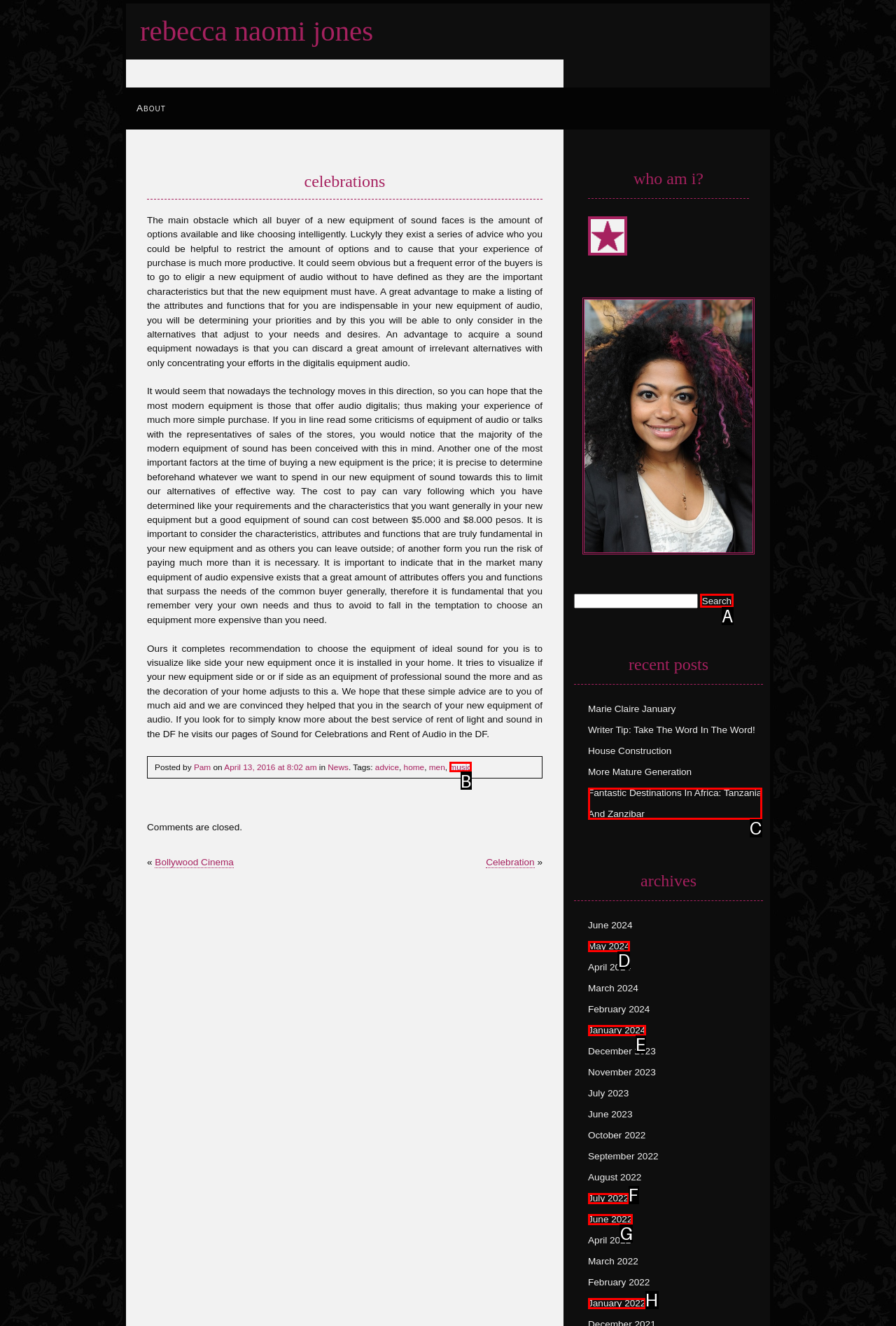Select the appropriate bounding box to fulfill the task: Search for something Respond with the corresponding letter from the choices provided.

A